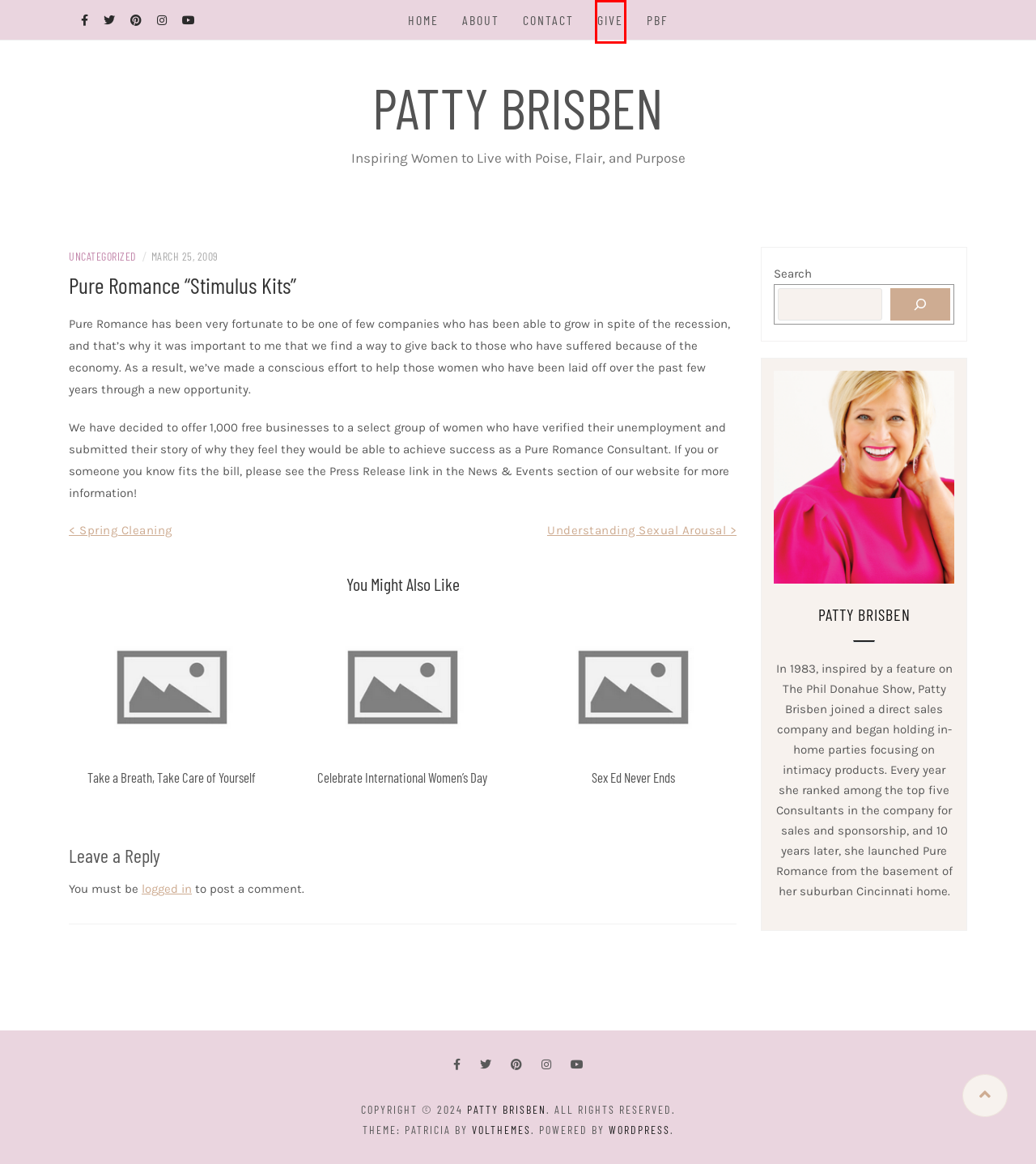Review the screenshot of a webpage which includes a red bounding box around an element. Select the description that best fits the new webpage once the element in the bounding box is clicked. Here are the candidates:
A. Contact – Patty Brisben
B. Log In ‹ Patty Brisben — WordPress
C. Understanding Sexual Arousal – Patty Brisben
D. Give – Patty Brisben
E. Celebrate International Women’s Day – Patty Brisben
F. Sex Ed Never Ends – Patty Brisben
G. Uncategorized – Patty Brisben
H. Take a Breath, Take Care of Yourself – Patty Brisben

D